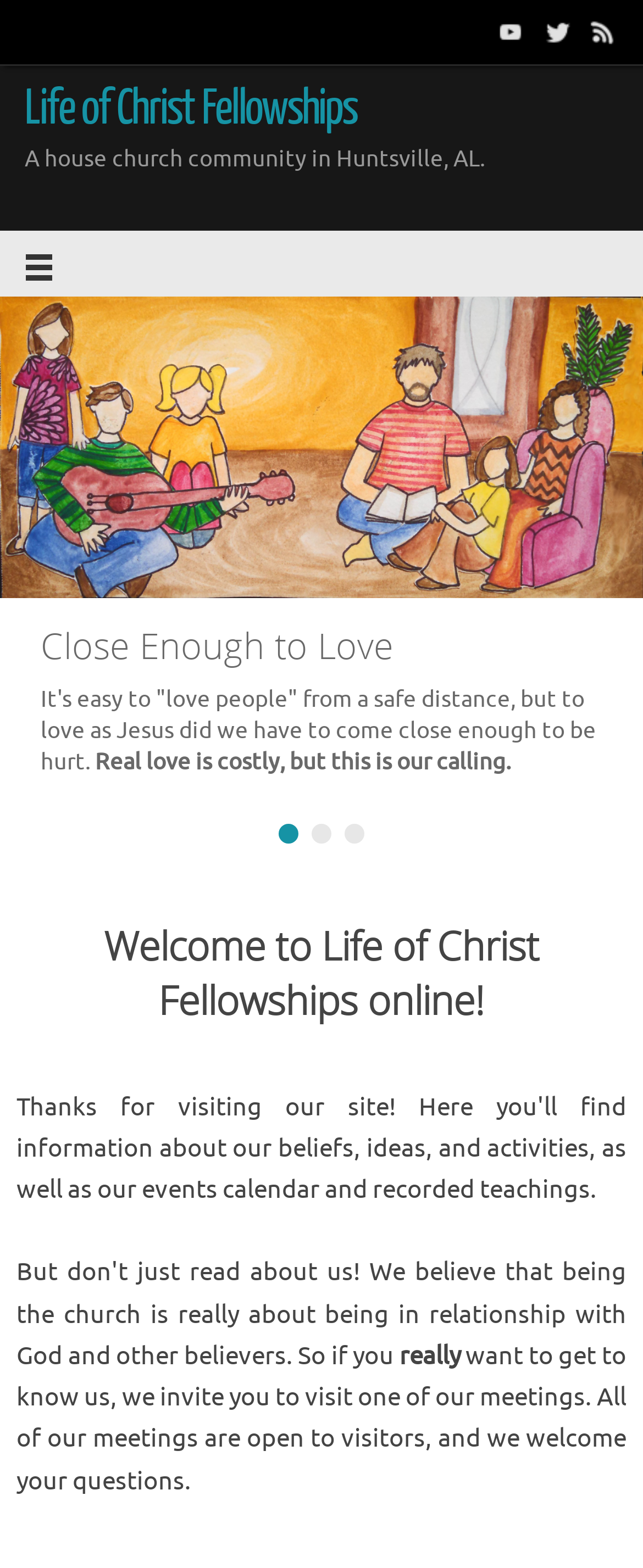Determine the bounding box coordinates for the clickable element required to fulfill the instruction: "Subscribe to RSS feed". Provide the coordinates as four float numbers between 0 and 1, i.e., [left, top, right, bottom].

[0.903, 0.005, 0.974, 0.035]